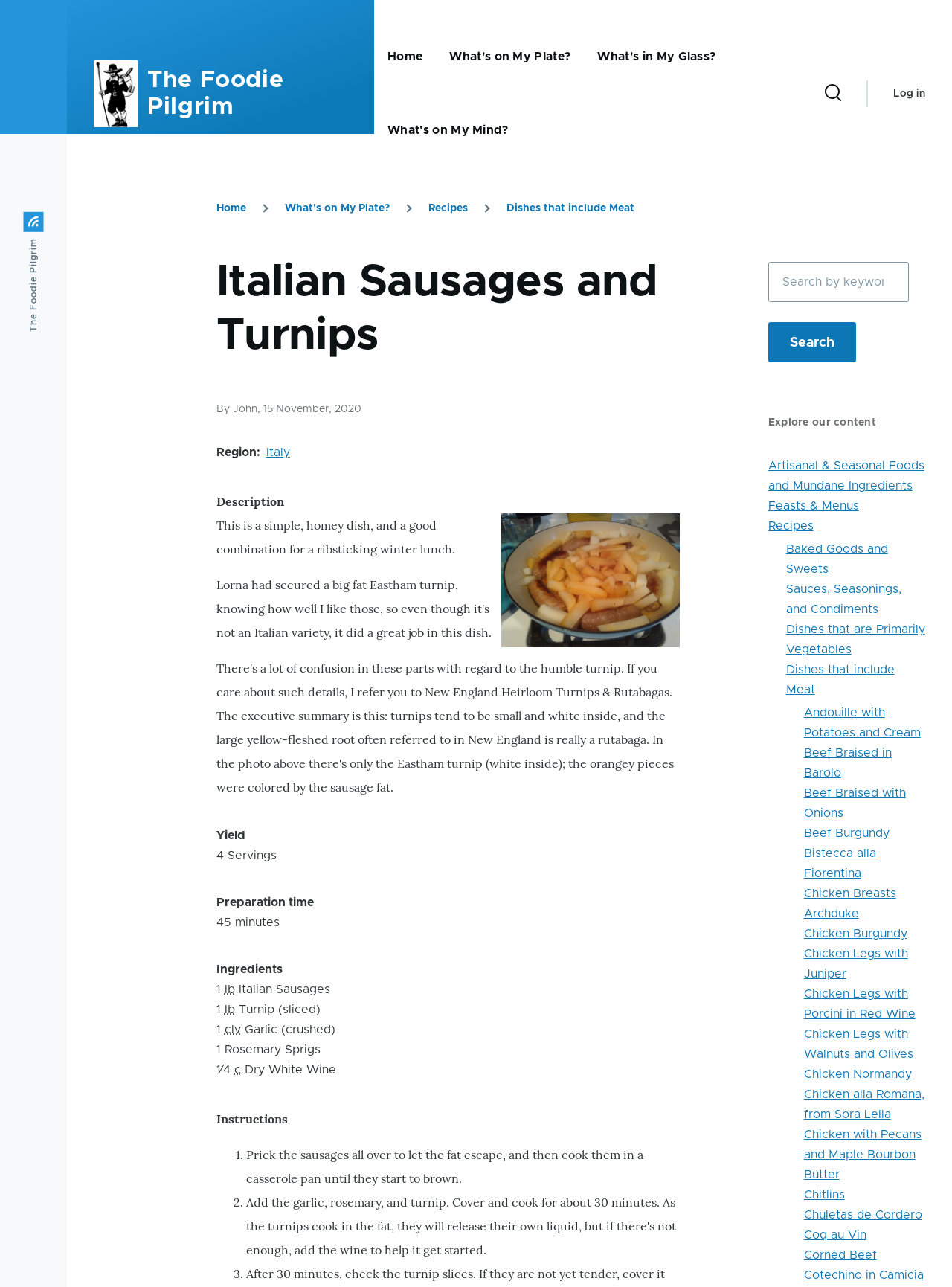Find and indicate the bounding box coordinates of the region you should select to follow the given instruction: "Search".

None